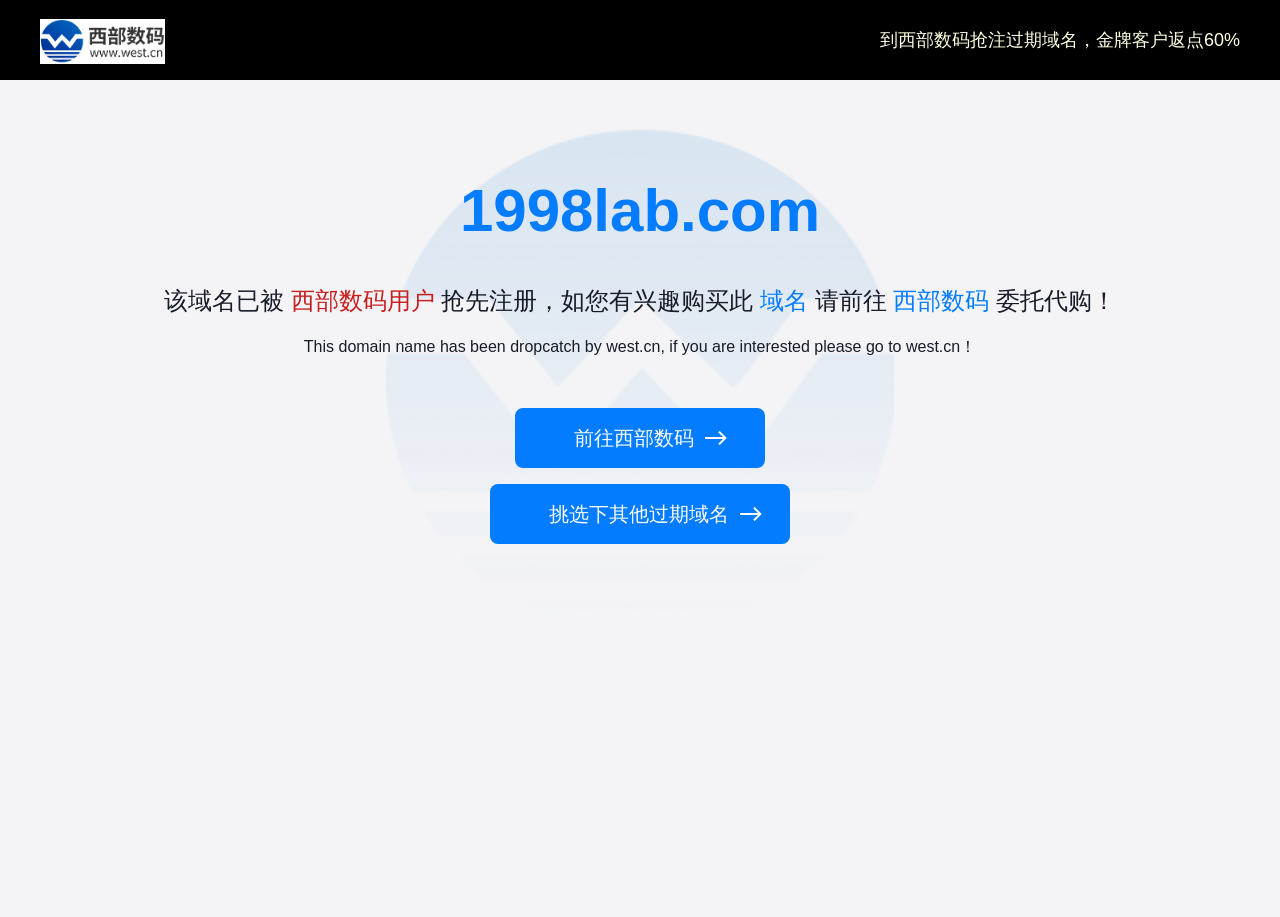Based on the visual content of the image, answer the question thoroughly: Who has registered this domain name?

The webpage mentions that the domain name has been registered by west.cn, which is a Chinese domain registrar. This information is provided in the static text elements on the webpage.